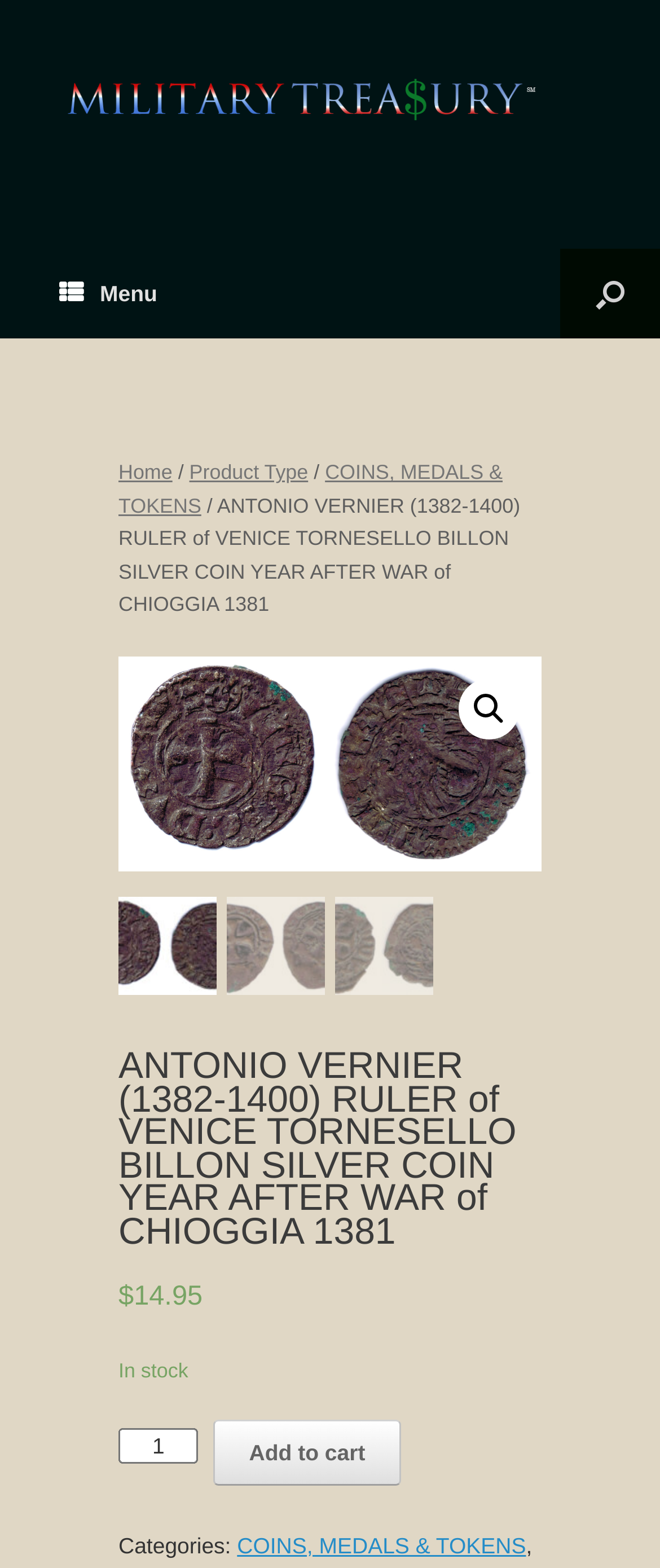Determine the bounding box coordinates for the region that must be clicked to execute the following instruction: "Search with the magnifying glass".

[0.695, 0.433, 0.787, 0.471]